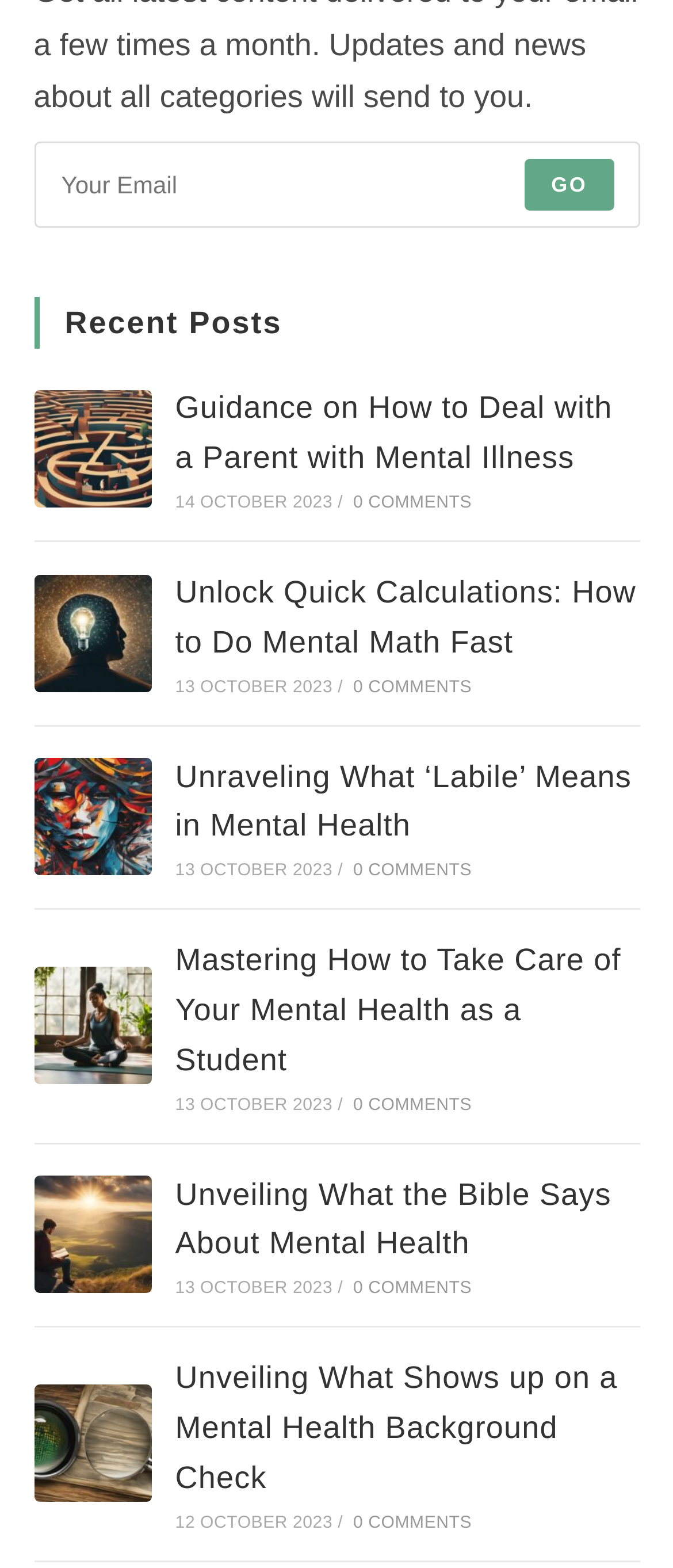What is the purpose of the textbox at the top?
Please give a detailed and elaborate answer to the question based on the image.

The textbox at the top has a placeholder text 'Enter your email address to subscribe' and a submit button next to it, indicating that the user can enter their email address to subscribe to a newsletter or updates.